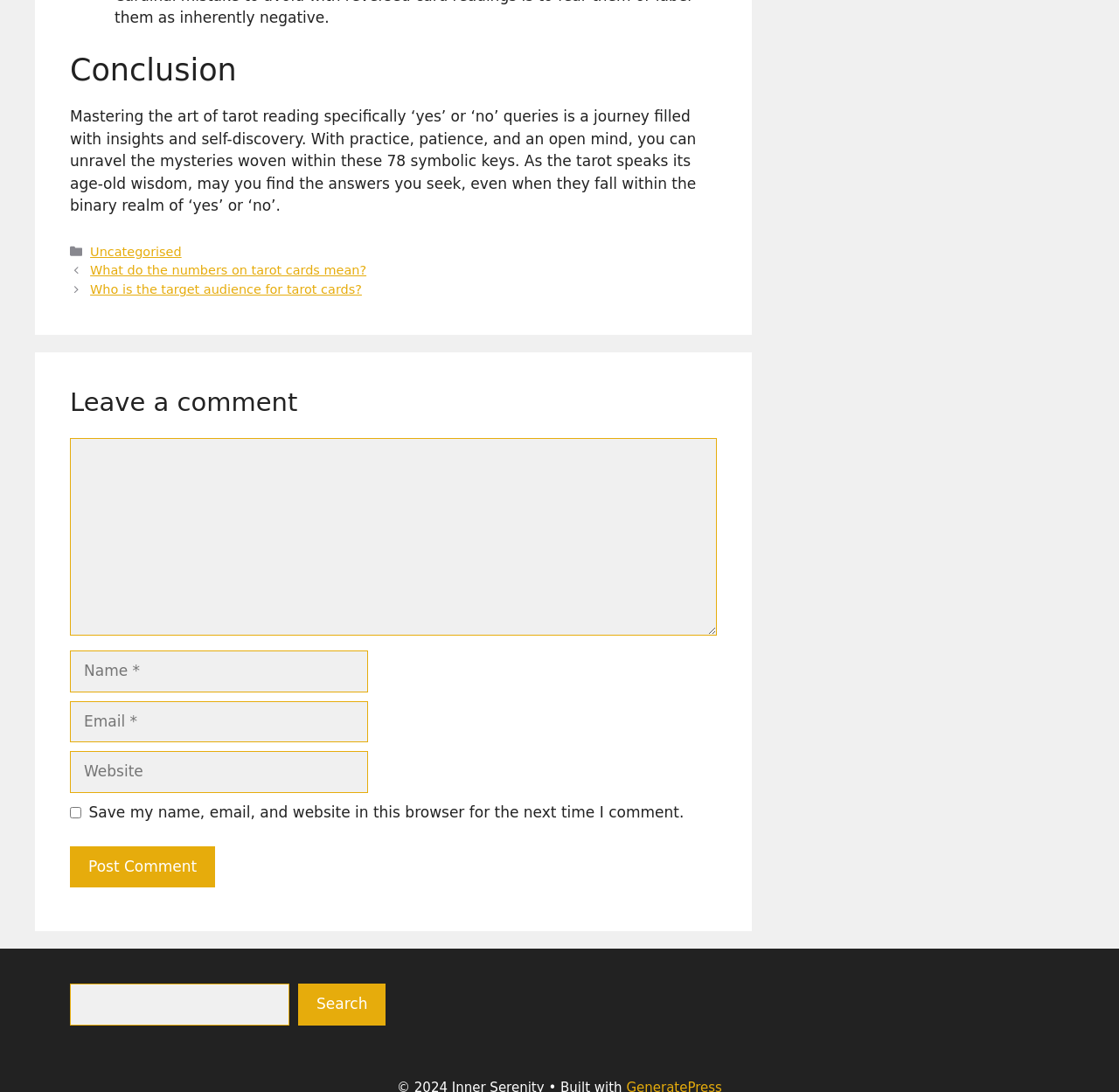Answer the question with a brief word or phrase:
How many links are present in the 'Posts' section?

2